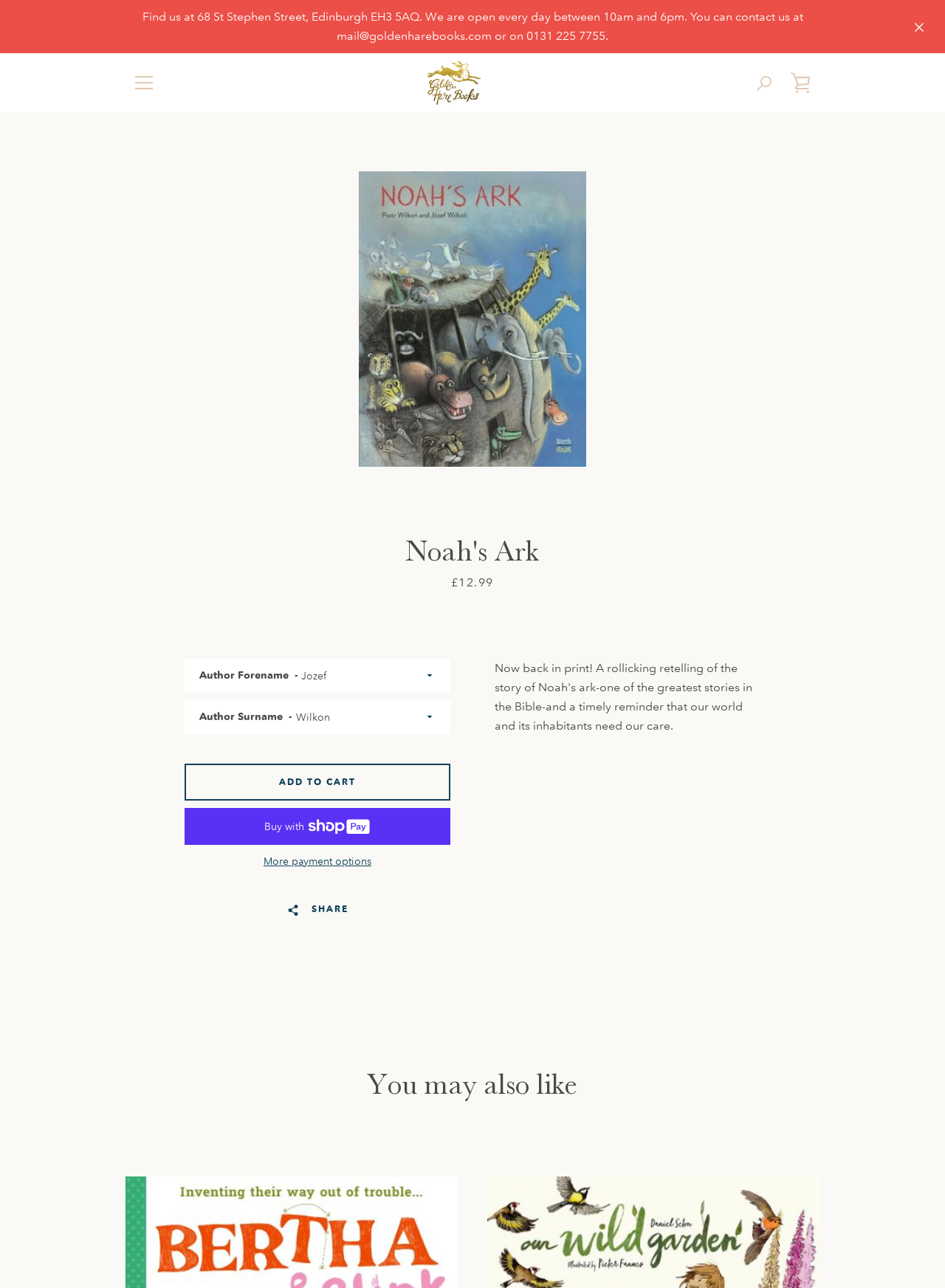Show me the bounding box coordinates of the clickable region to achieve the task as per the instruction: "Click the 'MENU' button".

[0.133, 0.05, 0.172, 0.079]